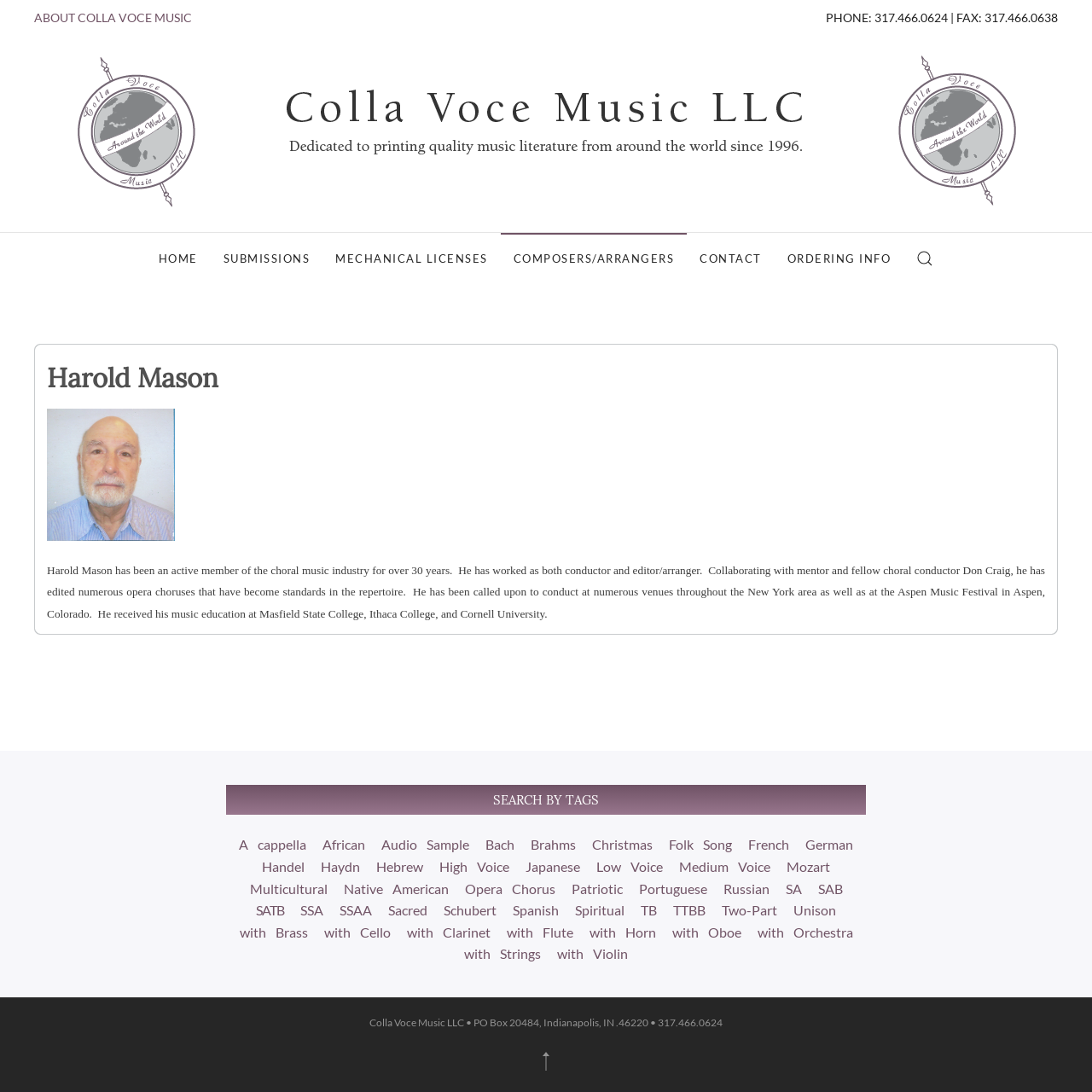Kindly determine the bounding box coordinates of the area that needs to be clicked to fulfill this instruction: "Click on CONTACT".

[0.629, 0.214, 0.709, 0.26]